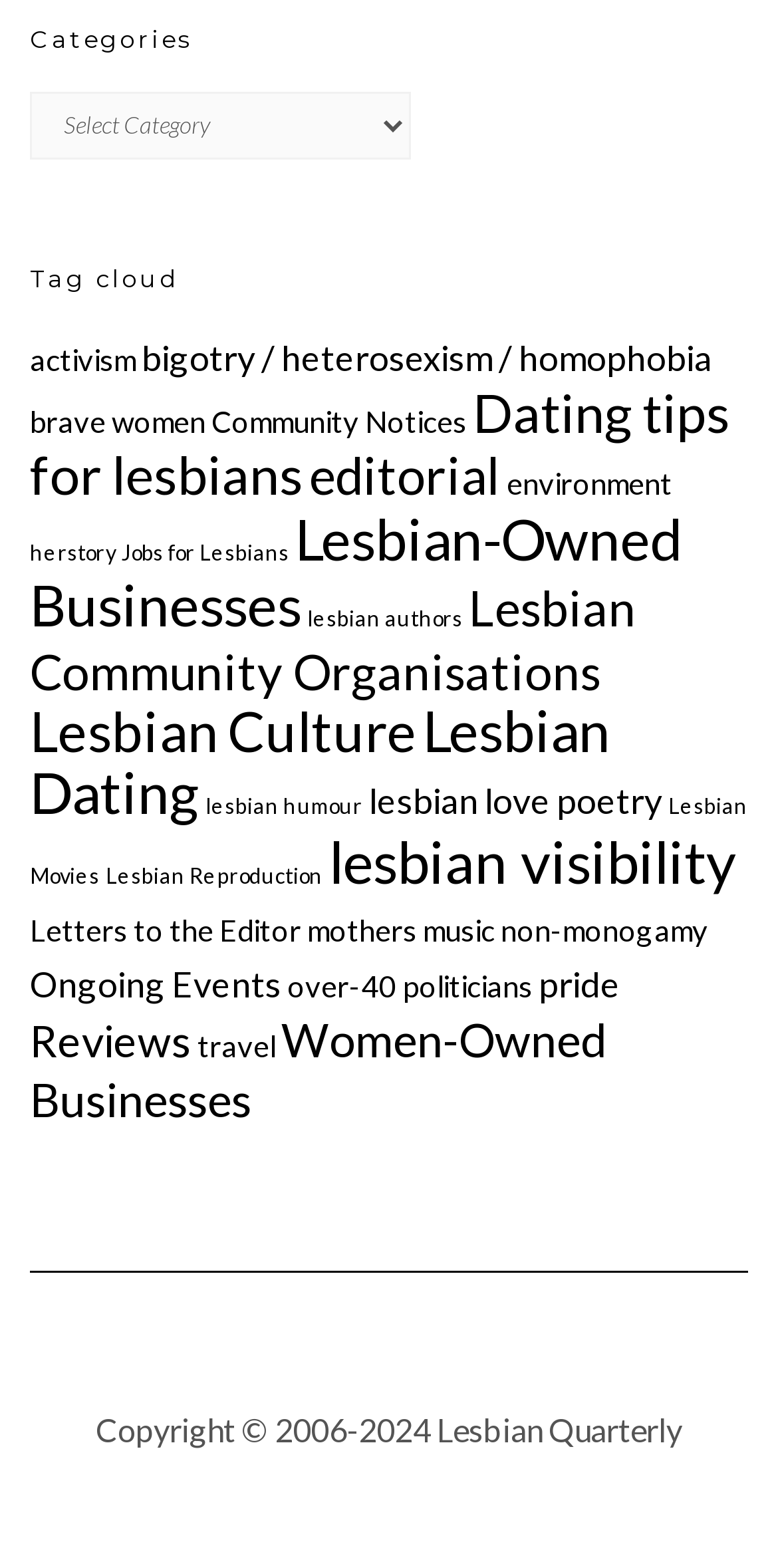Could you locate the bounding box coordinates for the section that should be clicked to accomplish this task: "Check Copyright information".

[0.123, 0.9, 0.877, 0.924]